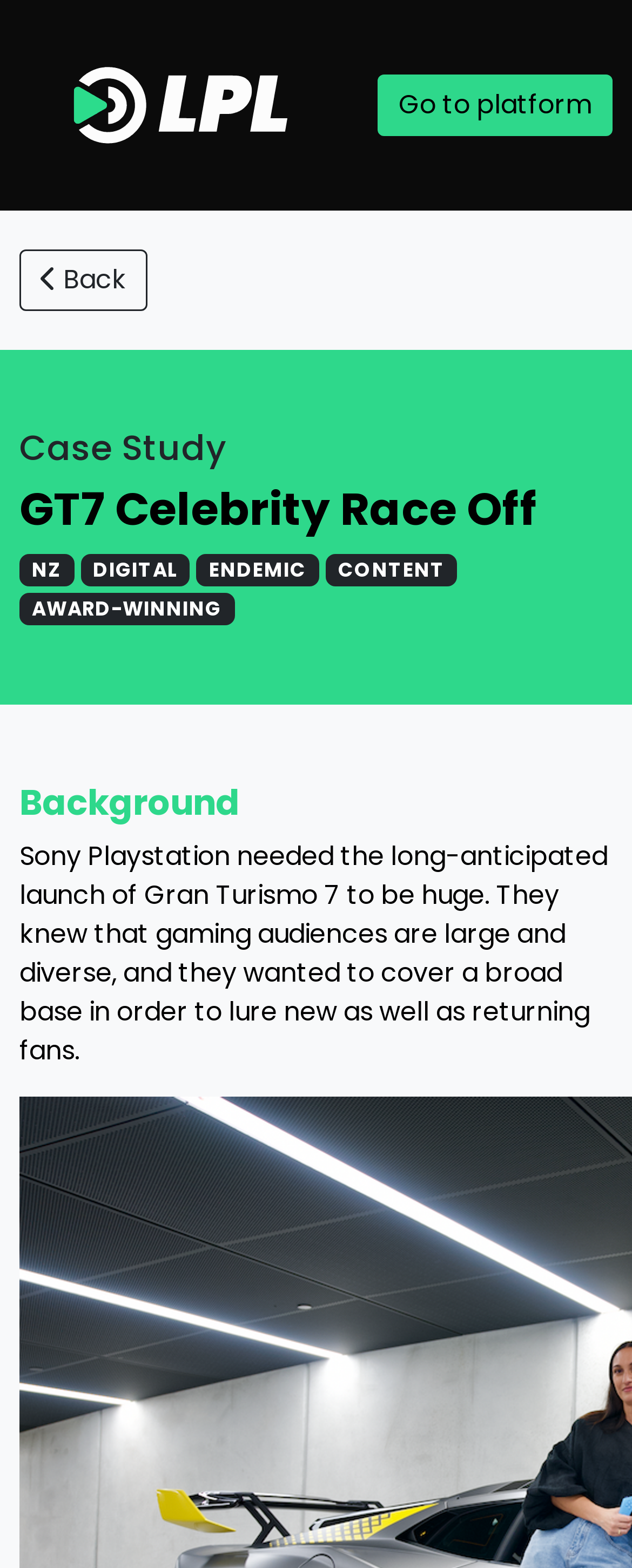Write a detailed summary of the webpage.

The webpage is about the "GT7 Celebrity Race Off" case study. At the top left, there is a link with an accompanying image. To the right of this, there is another link labeled "Go to platform". Below these links, there is a "Back" button. 

The main content of the page is divided into sections, with headings "Case Study", "GT7 Celebrity Race Off", and "Background". The "Case Study" heading is followed by the "GT7 Celebrity Race Off" heading, which is centered at the top of the page. 

Below these headings, there are four labels arranged horizontally: "NZ", "DIGITAL", "ENDEMIC", and "CONTENT". Underneath these labels, there is a descriptive text "AWARD-WINNING". 

The "Background" section starts with a heading, followed by a paragraph of text that describes the context of the Gran Turismo 7 launch, including Sony Playstation's goals for the launch.